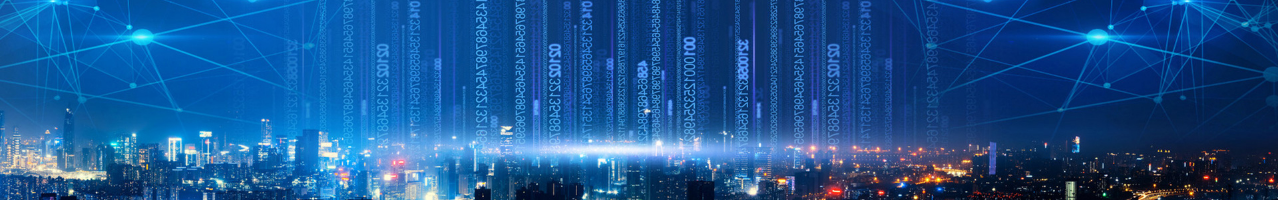What do the towering skyscrapers signify?
Your answer should be a single word or phrase derived from the screenshot.

Urban development and innovation